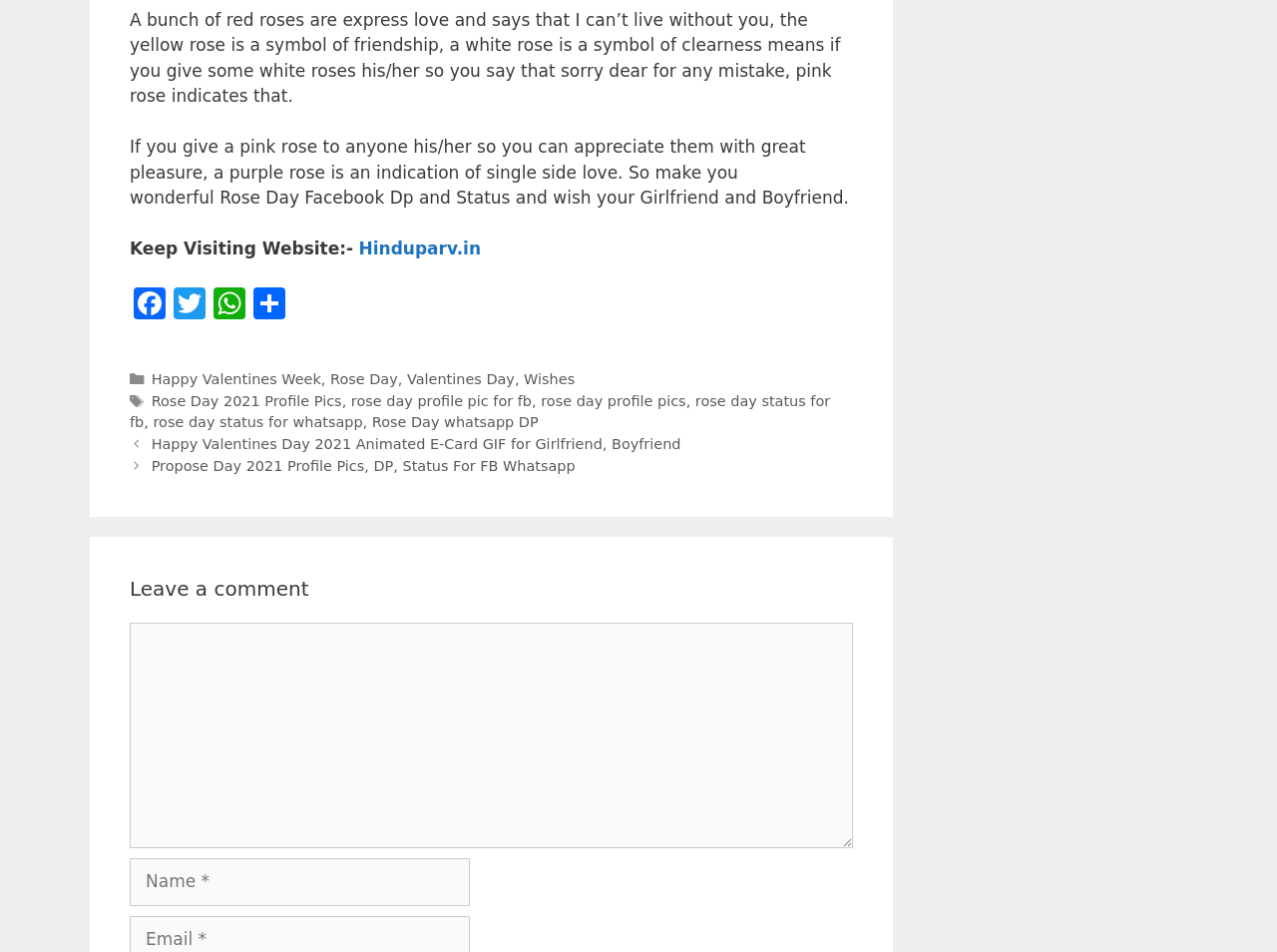Using the webpage screenshot and the element description parent_node: Comment name="comment", determine the bounding box coordinates. Specify the coordinates in the format (top-left x, top-left y, bottom-right x, bottom-right y) with values ranging from 0 to 1.

[0.102, 0.654, 0.668, 0.891]